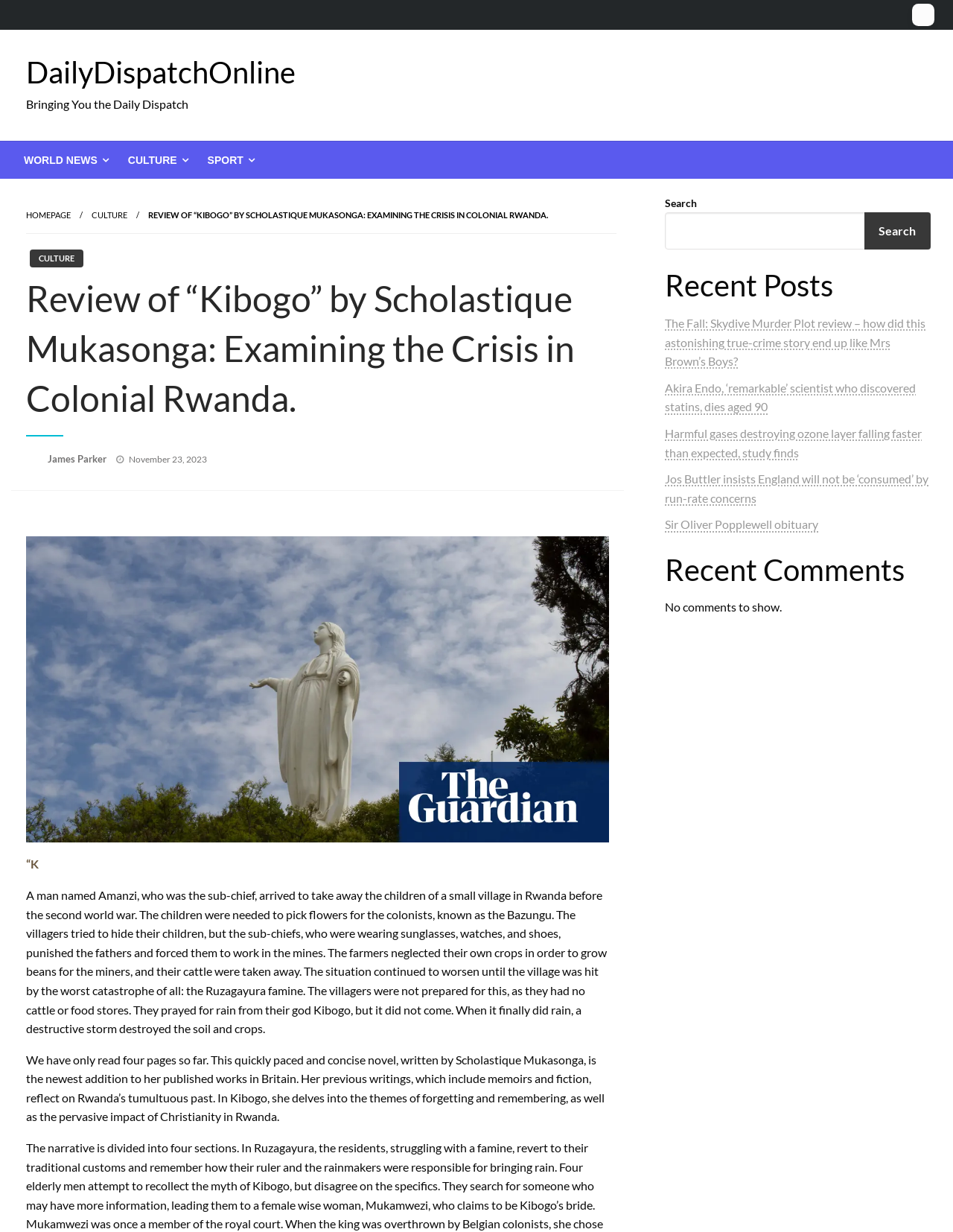Please provide a comprehensive answer to the question below using the information from the image: What is the name of the village in Rwanda where the story takes place?

The text does not explicitly mention the name of the village in Rwanda where the story takes place. It only mentions that it is a small village in Rwanda before the second world war.